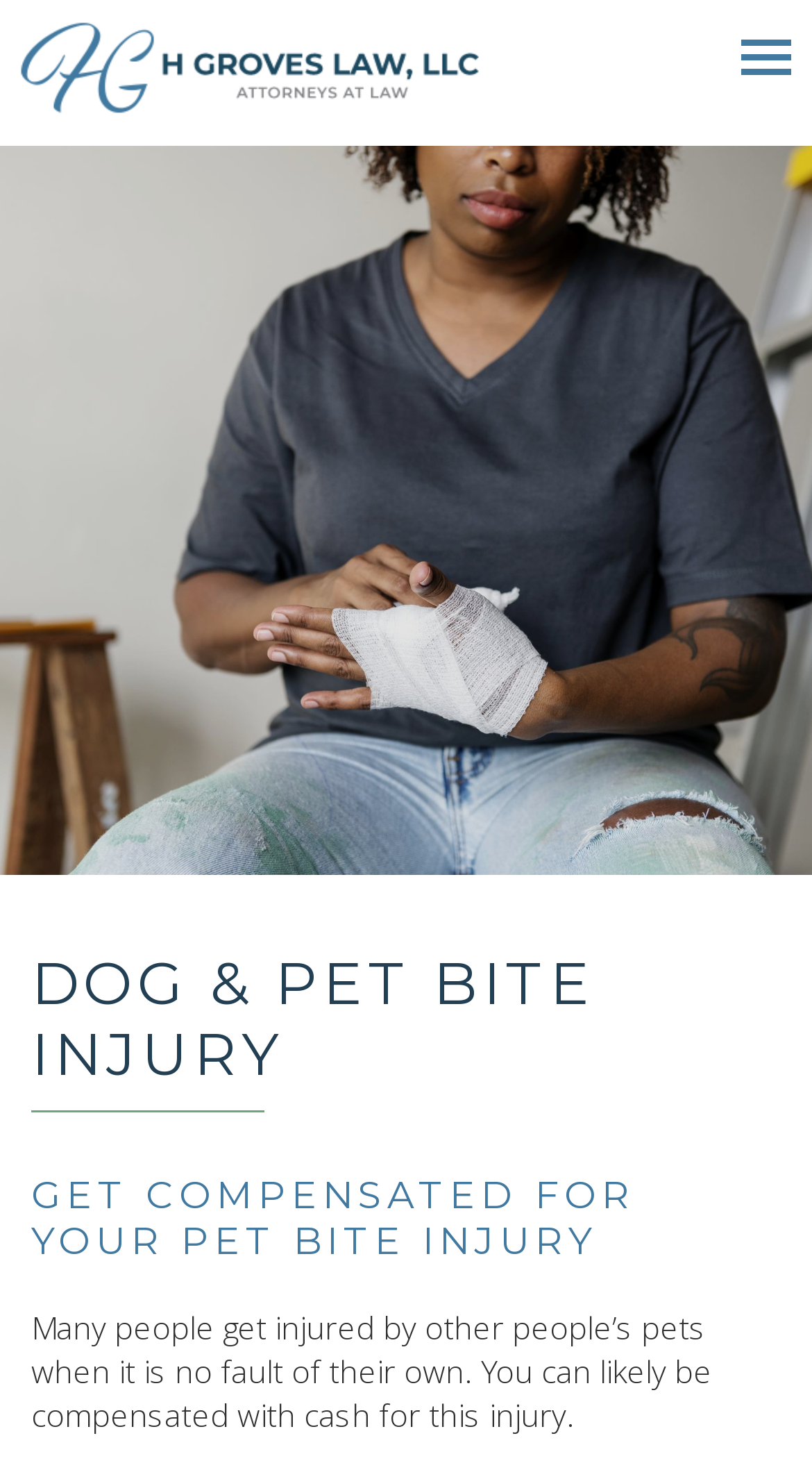Using the description: "alt="H Groves Law, LLC."", determine the UI element's bounding box coordinates. Ensure the coordinates are in the format of four float numbers between 0 and 1, i.e., [left, top, right, bottom].

[0.0, 0.011, 0.615, 0.085]